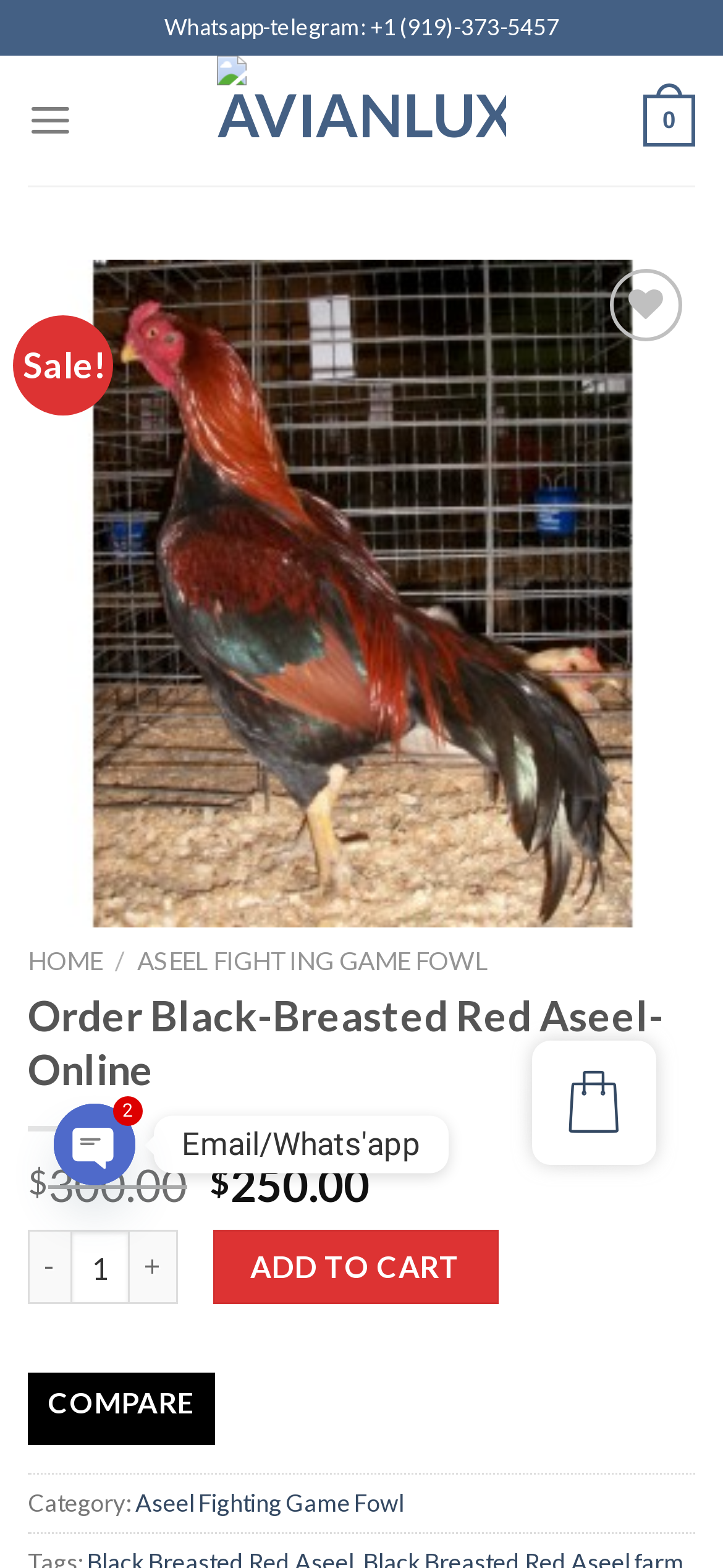Determine the bounding box coordinates of the target area to click to execute the following instruction: "Click the 'Order Black-Breasted Red Aseel-Online' link."

[0.038, 0.364, 0.962, 0.387]